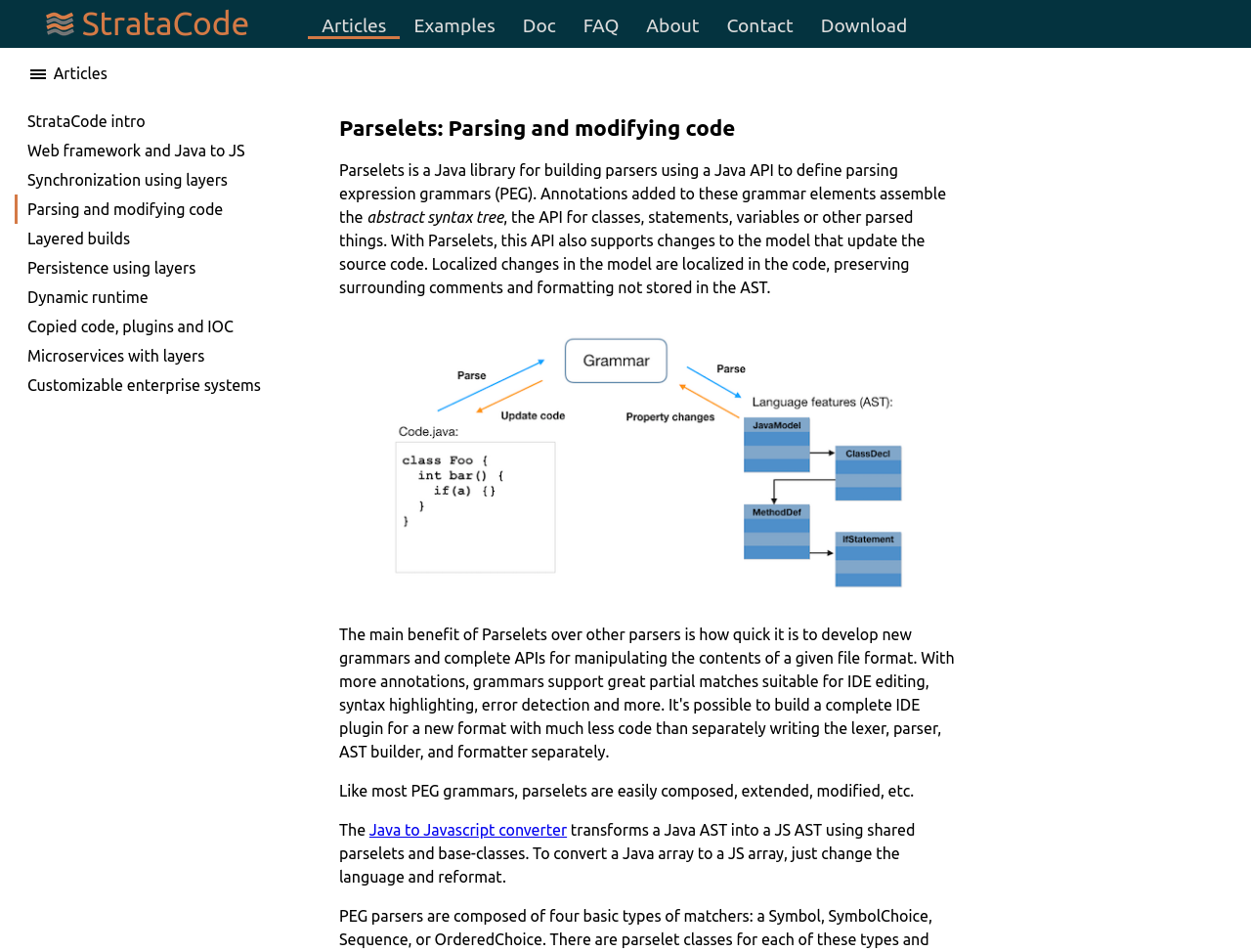From the element description Major and Career Exploration, predict the bounding box coordinates of the UI element. The coordinates must be specified in the format (top-left x, top-left y, bottom-right x, bottom-right y) and should be within the 0 to 1 range.

None